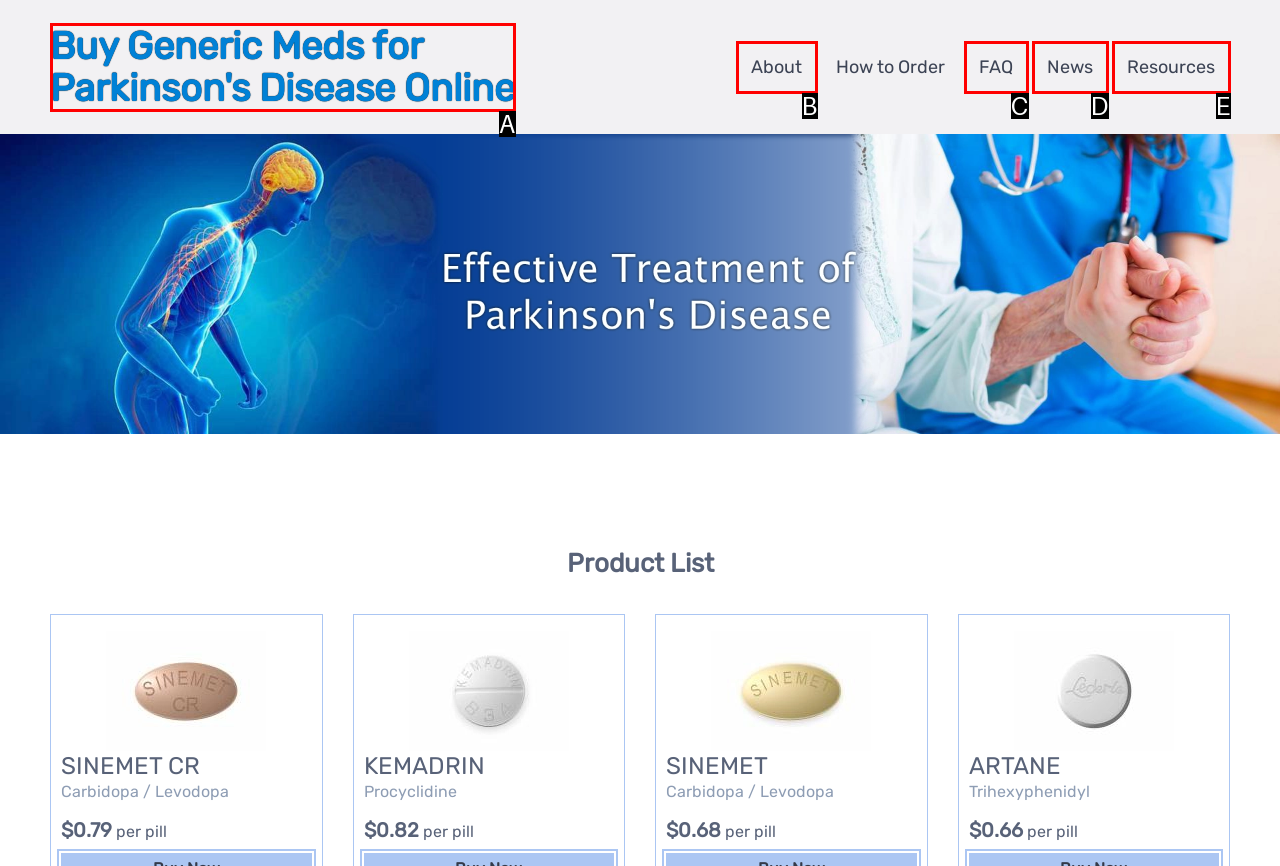From the choices given, find the HTML element that matches this description: Resources. Answer with the letter of the selected option directly.

E